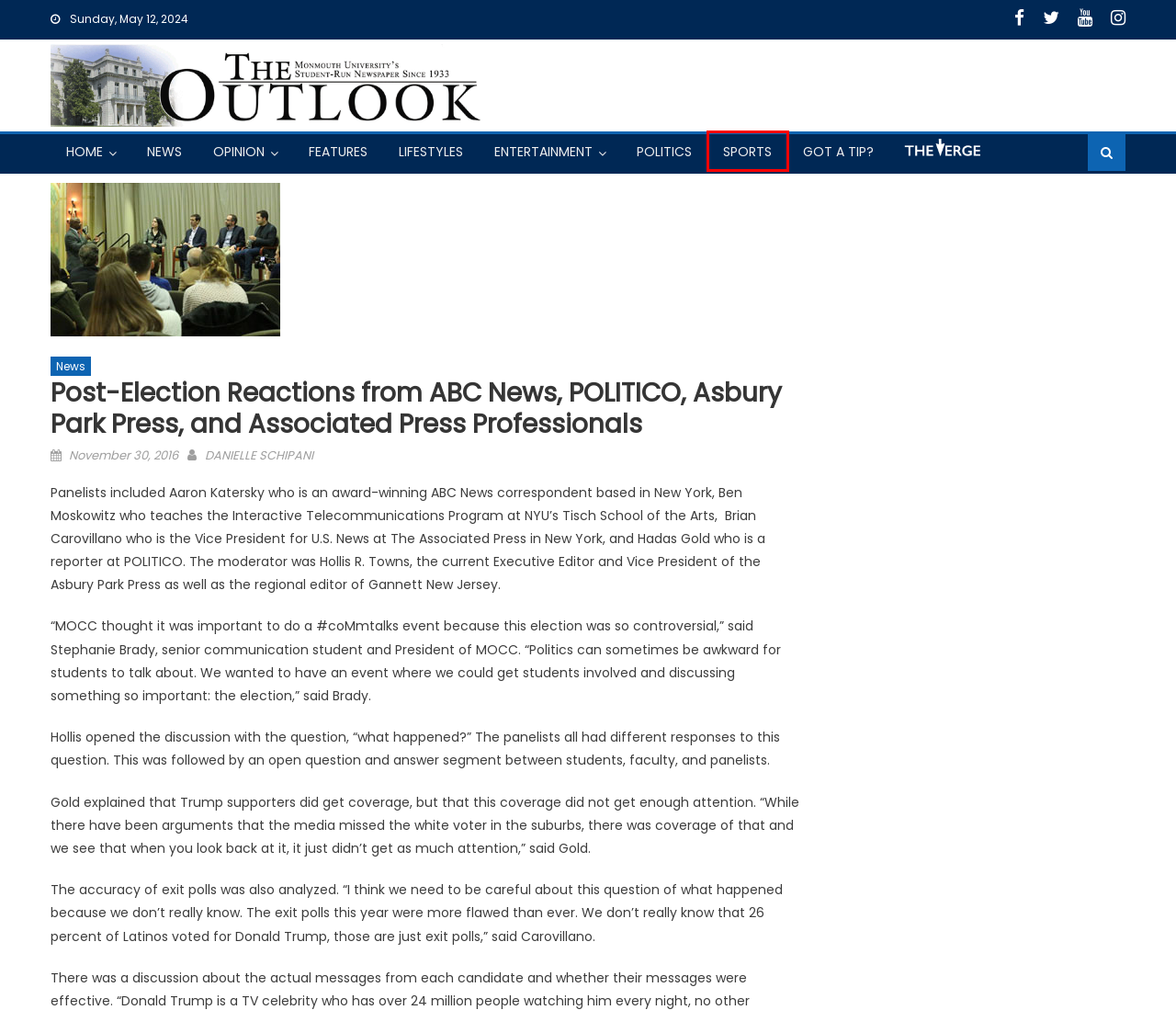Examine the screenshot of a webpage with a red bounding box around a UI element. Your task is to identify the webpage description that best corresponds to the new webpage after clicking the specified element. The given options are:
A. Home - The Outlook
B. Entertainment Archives - The Outlook
C. Opinion Archives - The Outlook
D. News Archives - The Outlook
E. Politics Archives - The Outlook
F. Sports Archives - The Outlook
G. Features Archives - The Outlook
H. DANIELLE SCHIPANI, Author at The Outlook

F